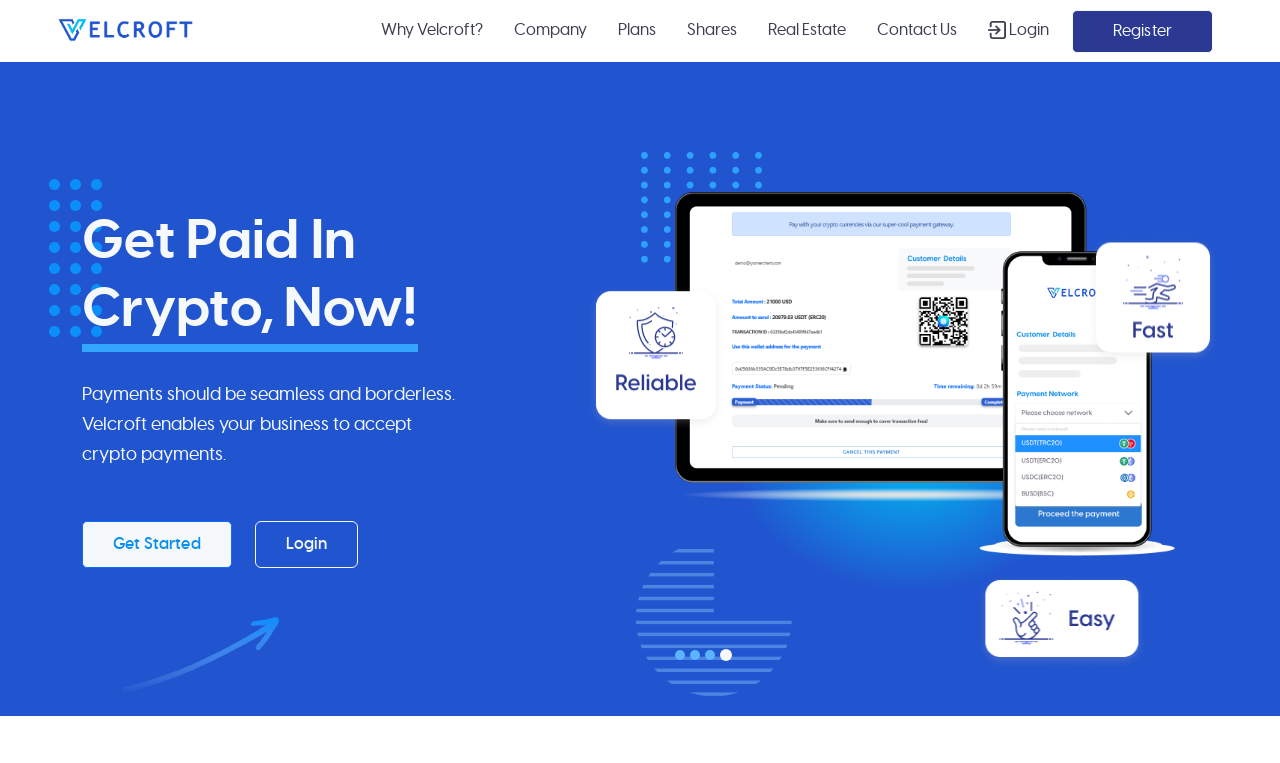Use a single word or phrase to answer the question:
How many navigation links are at the top of the webpage?

7